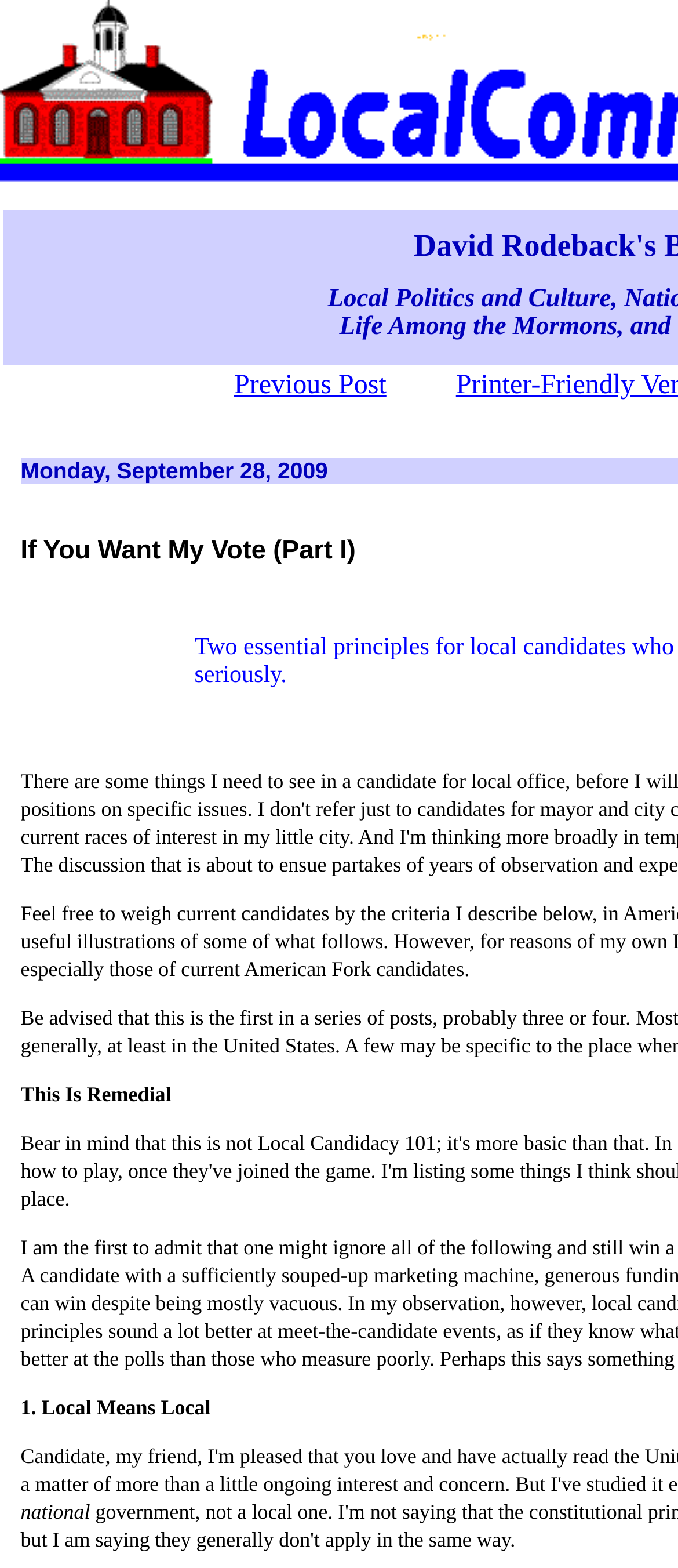For the element described, predict the bounding box coordinates as (top-left x, top-left y, bottom-right x, bottom-right y). All values should be between 0 and 1. Element description: shoppinghandicraft

None